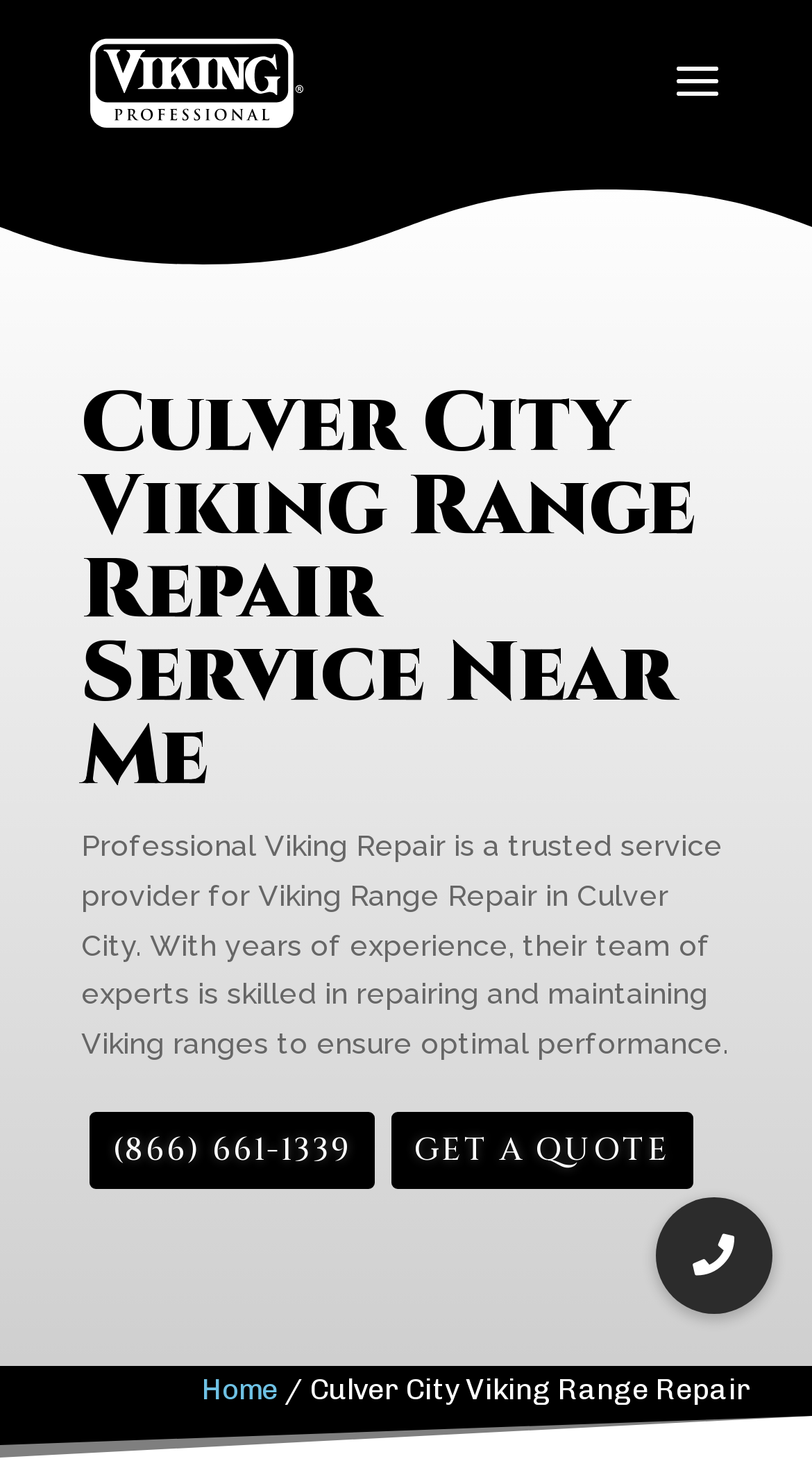Using the given description, provide the bounding box coordinates formatted as (top-left x, top-left y, bottom-right x, bottom-right y), with all values being floating point numbers between 0 and 1. Description: Resources

None